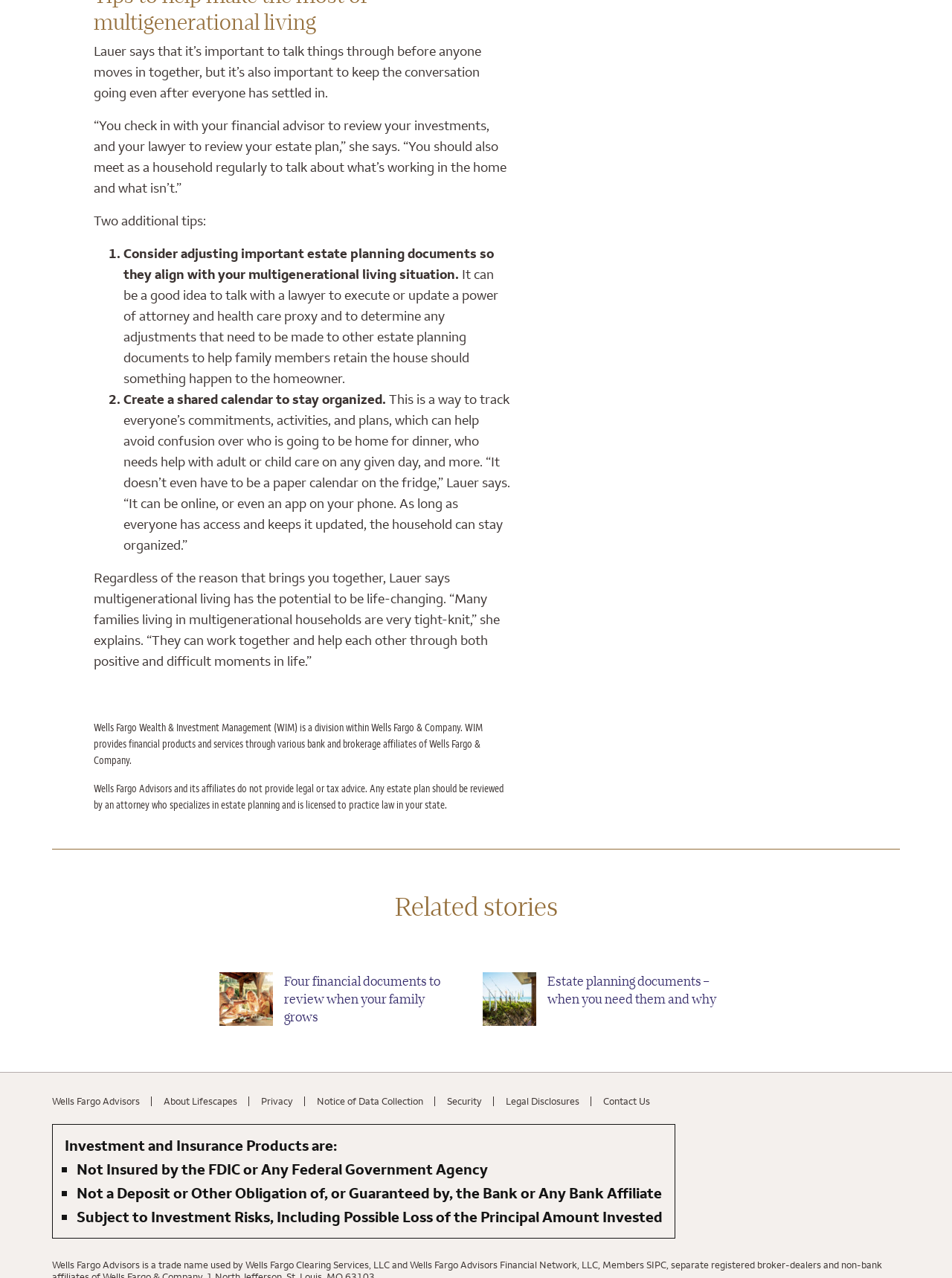Identify the bounding box coordinates of the region I need to click to complete this instruction: "Click on 'Related stories'".

[0.055, 0.697, 0.945, 0.744]